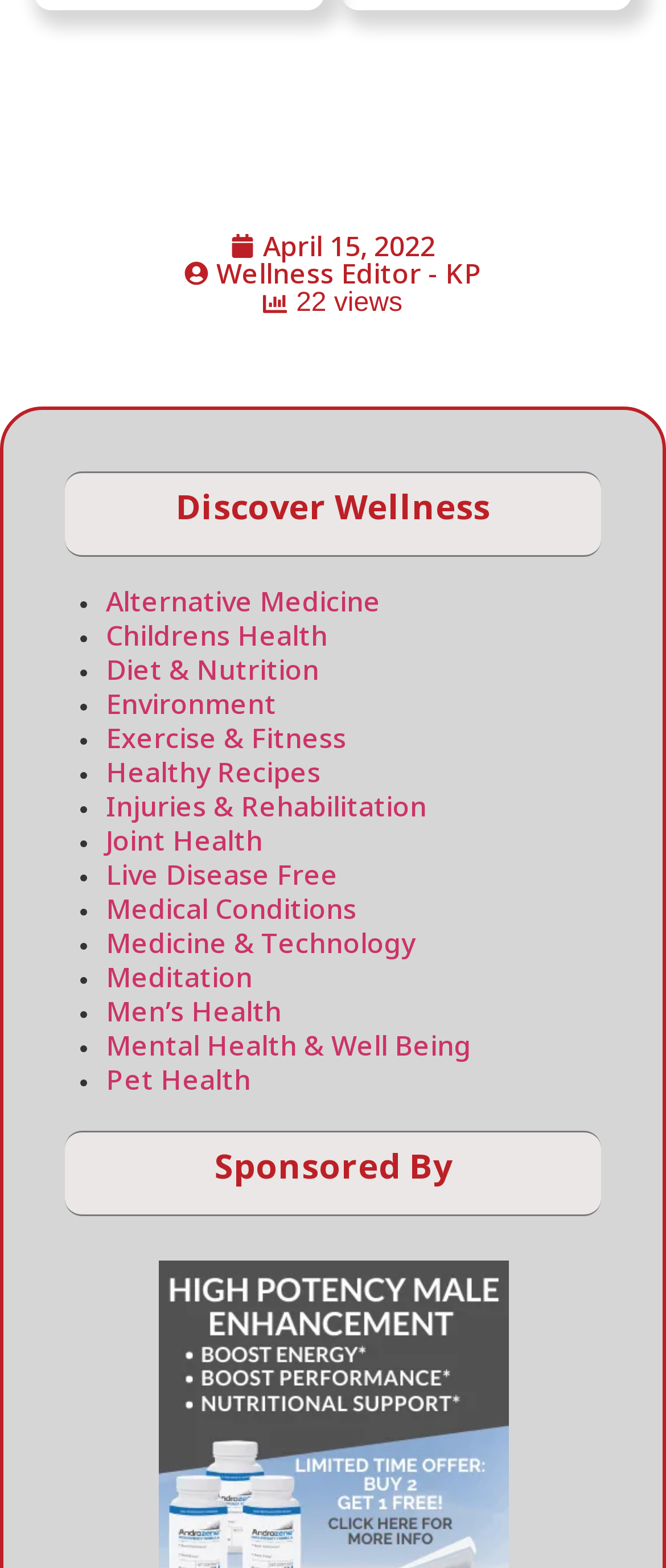Please provide a brief answer to the question using only one word or phrase: 
What is the date of the latest article?

April 15, 2022